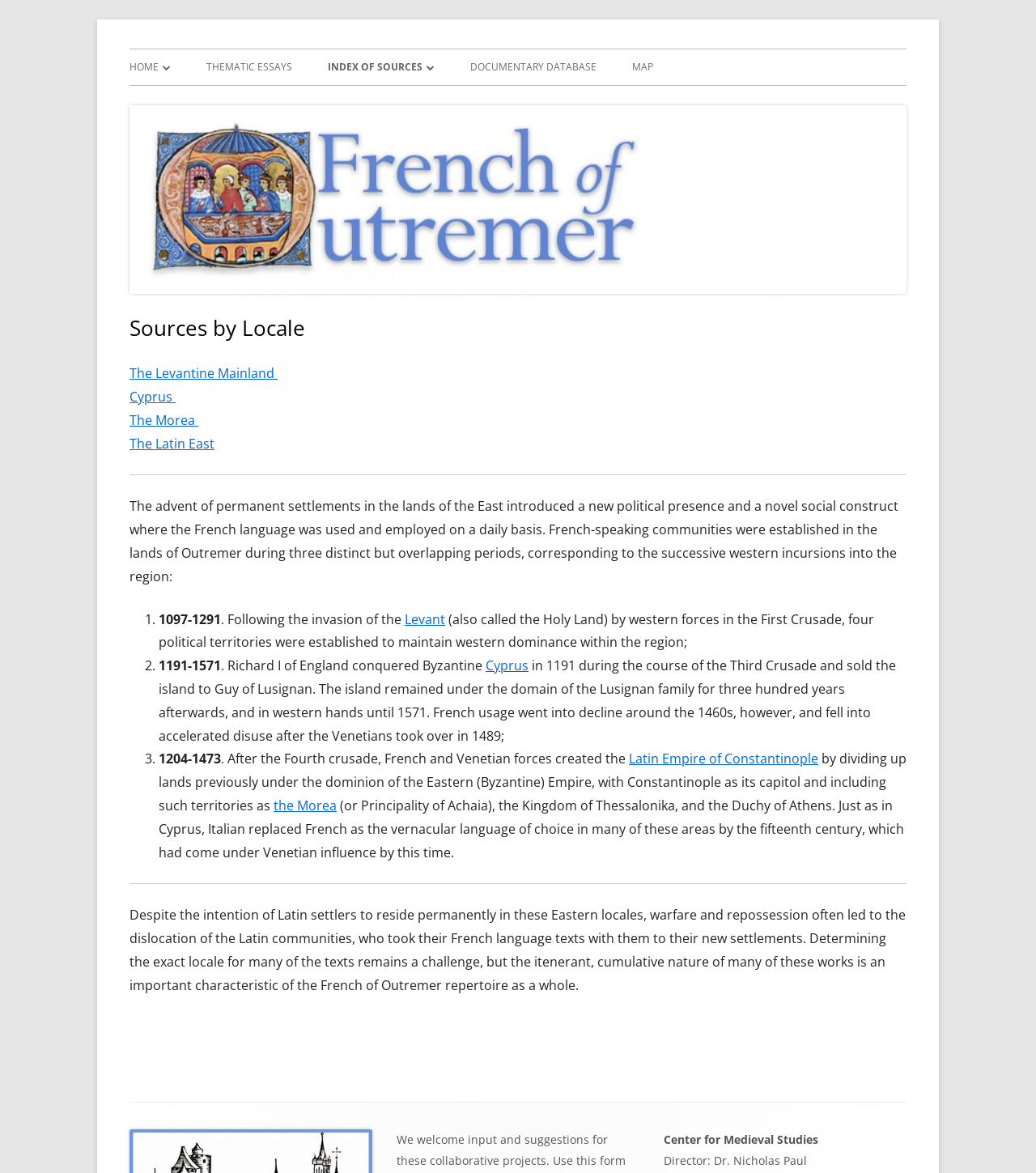Find the UI element described as: "Alphabetical Listing" and predict its bounding box coordinates. Ensure the coordinates are four float numbers between 0 and 1, [left, top, right, bottom].

[0.316, 0.073, 0.495, 0.101]